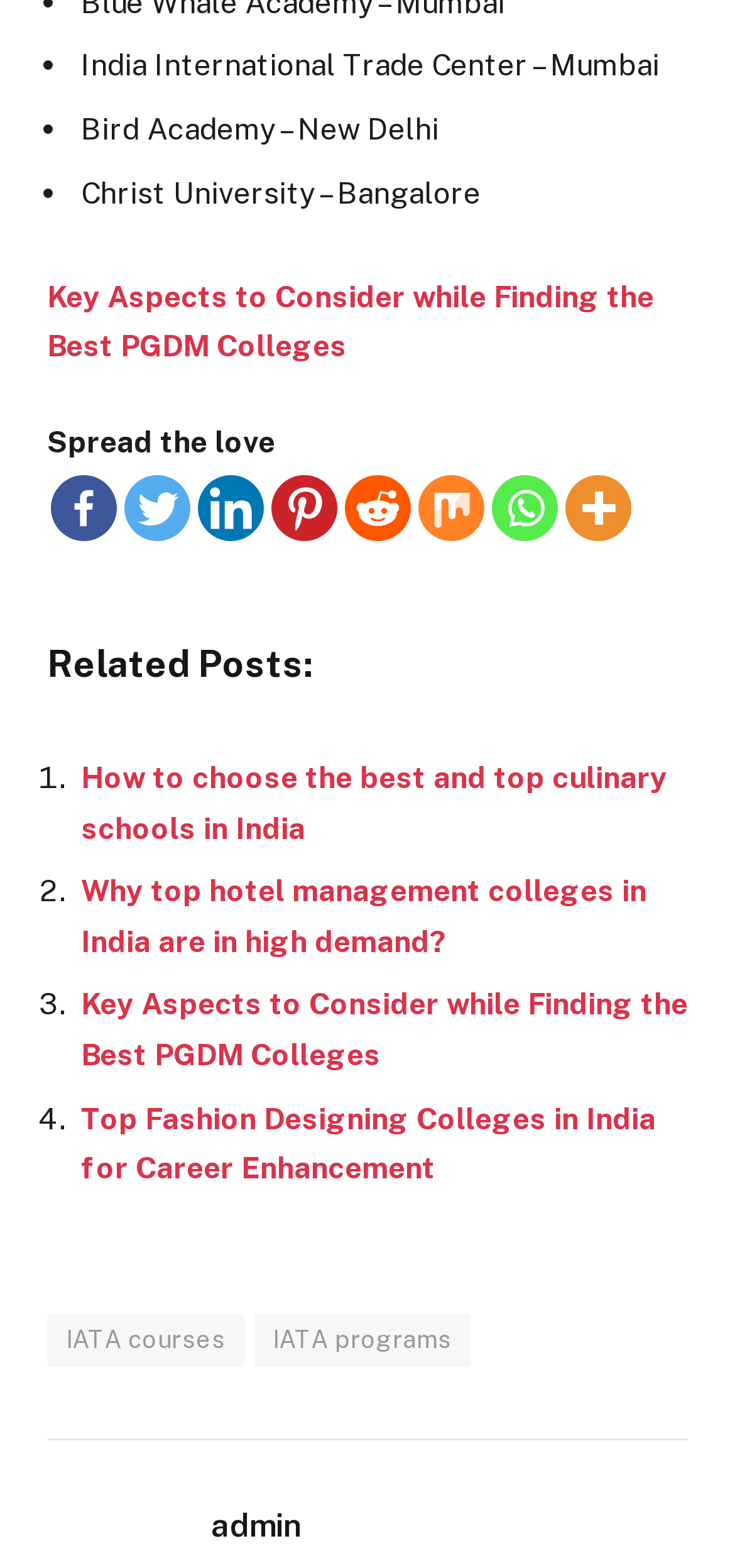Pinpoint the bounding box coordinates of the element to be clicked to execute the instruction: "Share on Facebook".

[0.069, 0.303, 0.159, 0.345]